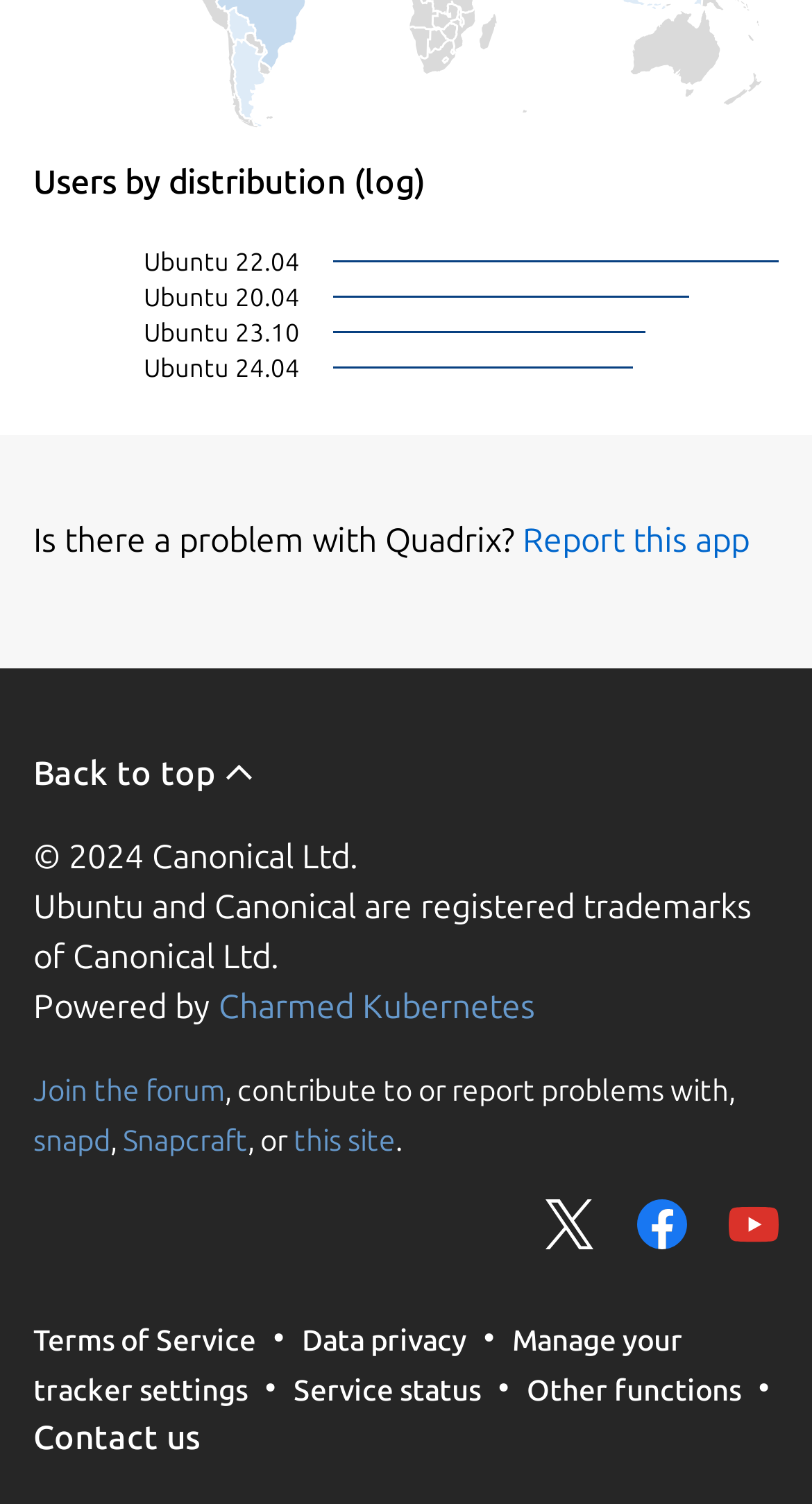Please answer the following question as detailed as possible based on the image: 
What is the distribution of Ubuntu users?

The webpage has a heading 'Users by distribution (log)' which suggests that the webpage is showing the distribution of Ubuntu users in a logarithmic scale.